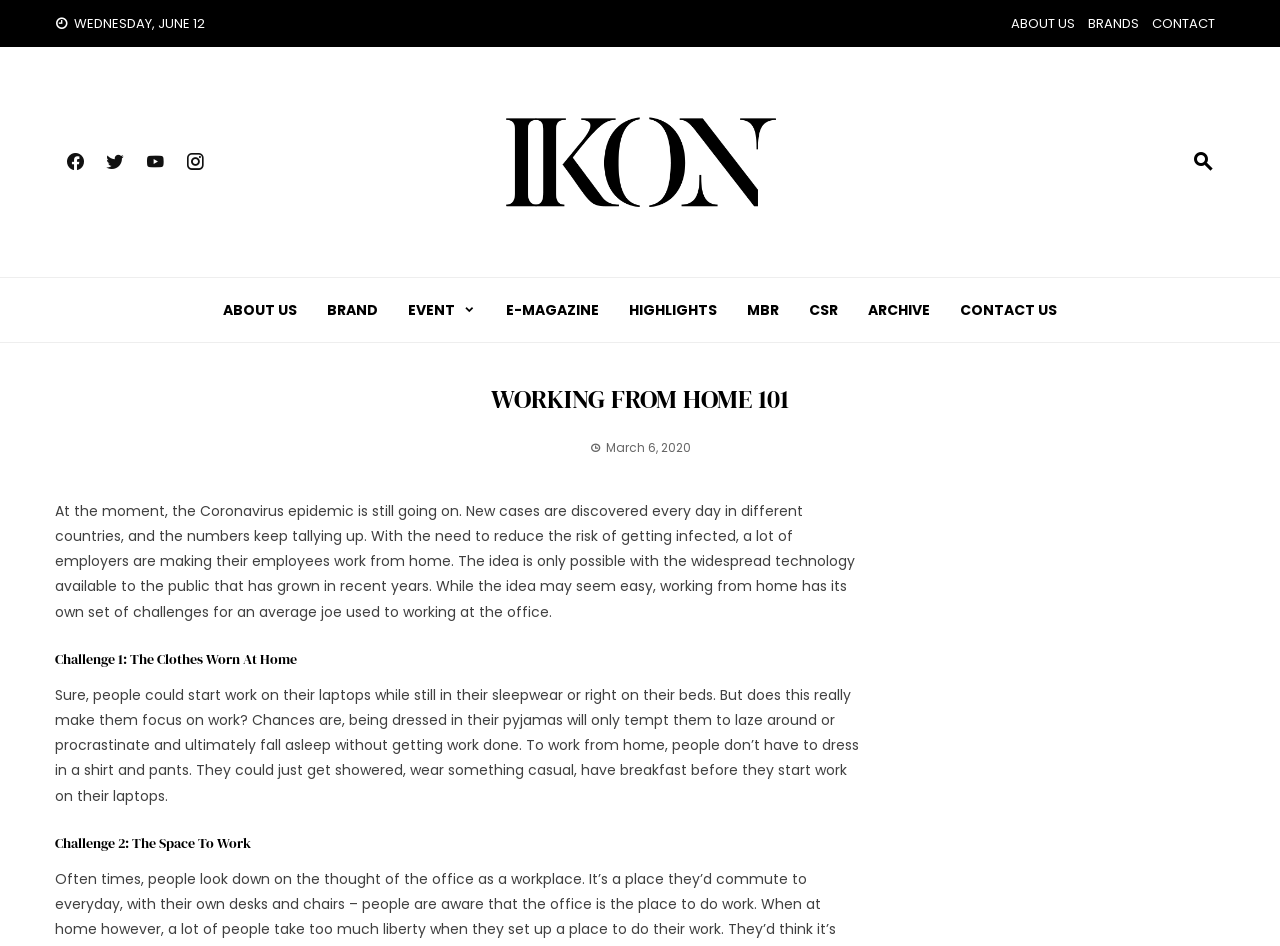Generate the title text from the webpage.

WORKING FROM HOME 101